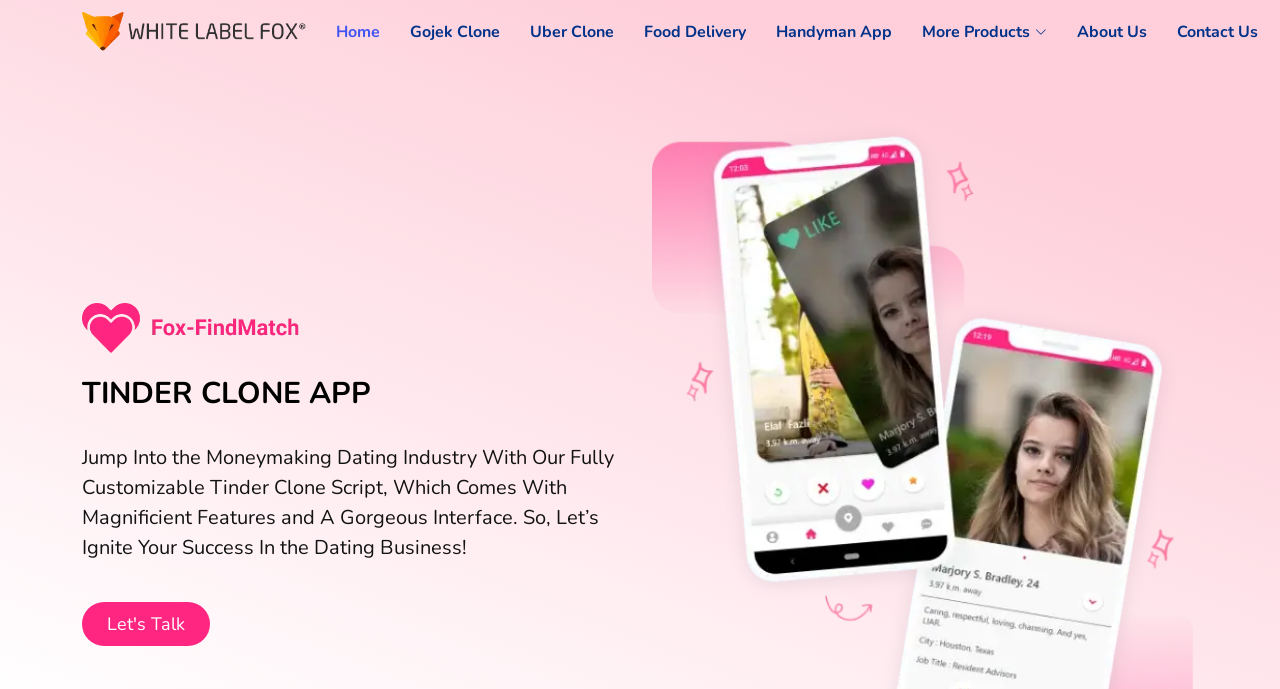What is the call-to-action at the bottom of the page?
Using the image, provide a detailed and thorough answer to the question.

I found a link element with the text 'Let's Talk' located at the bottom of the page, which suggests it is a call-to-action button encouraging users to take further action.